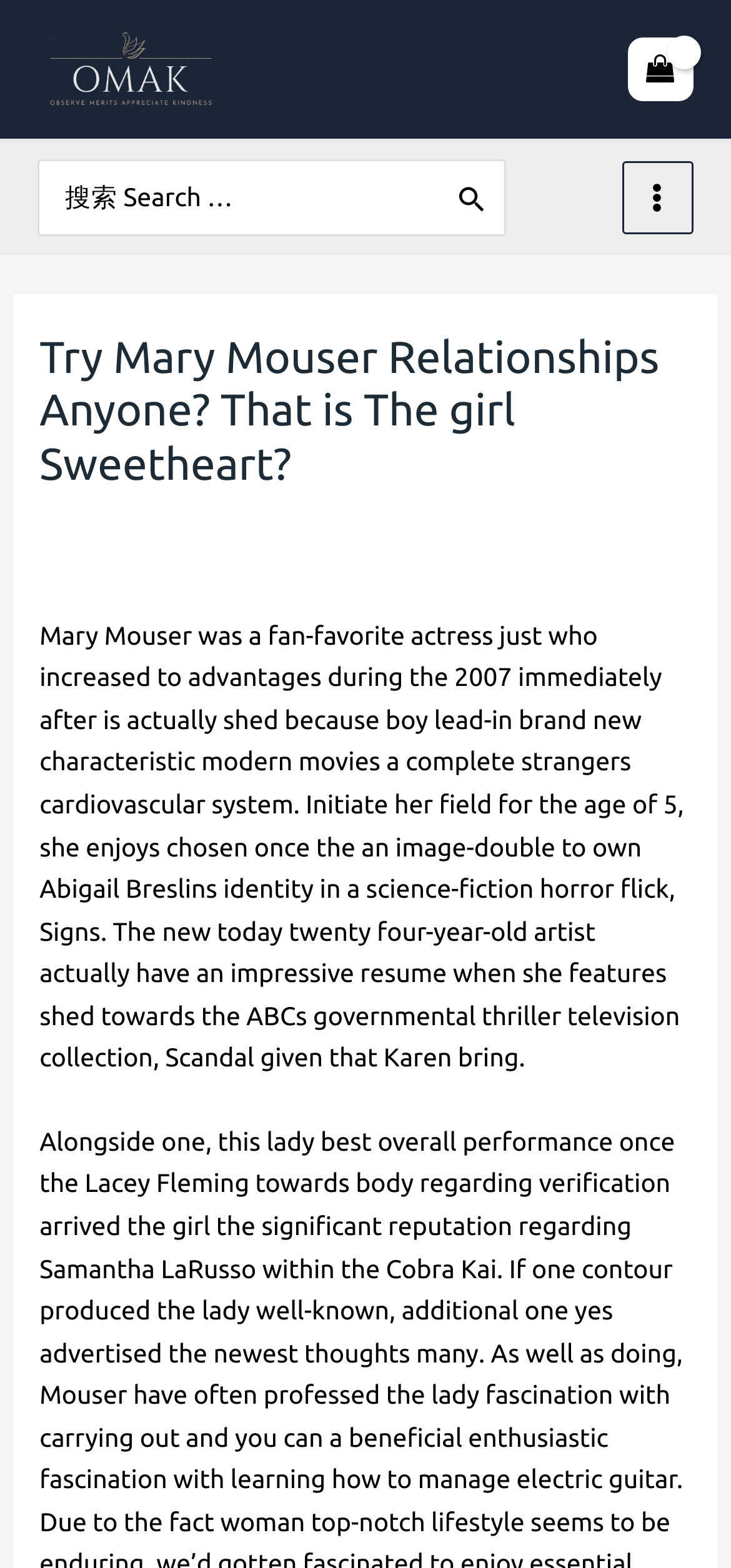Identify the coordinates of the bounding box for the element described below: "Yu Xian". Return the coordinates as four float numbers between 0 and 1: [left, top, right, bottom].

[0.737, 0.327, 0.854, 0.346]